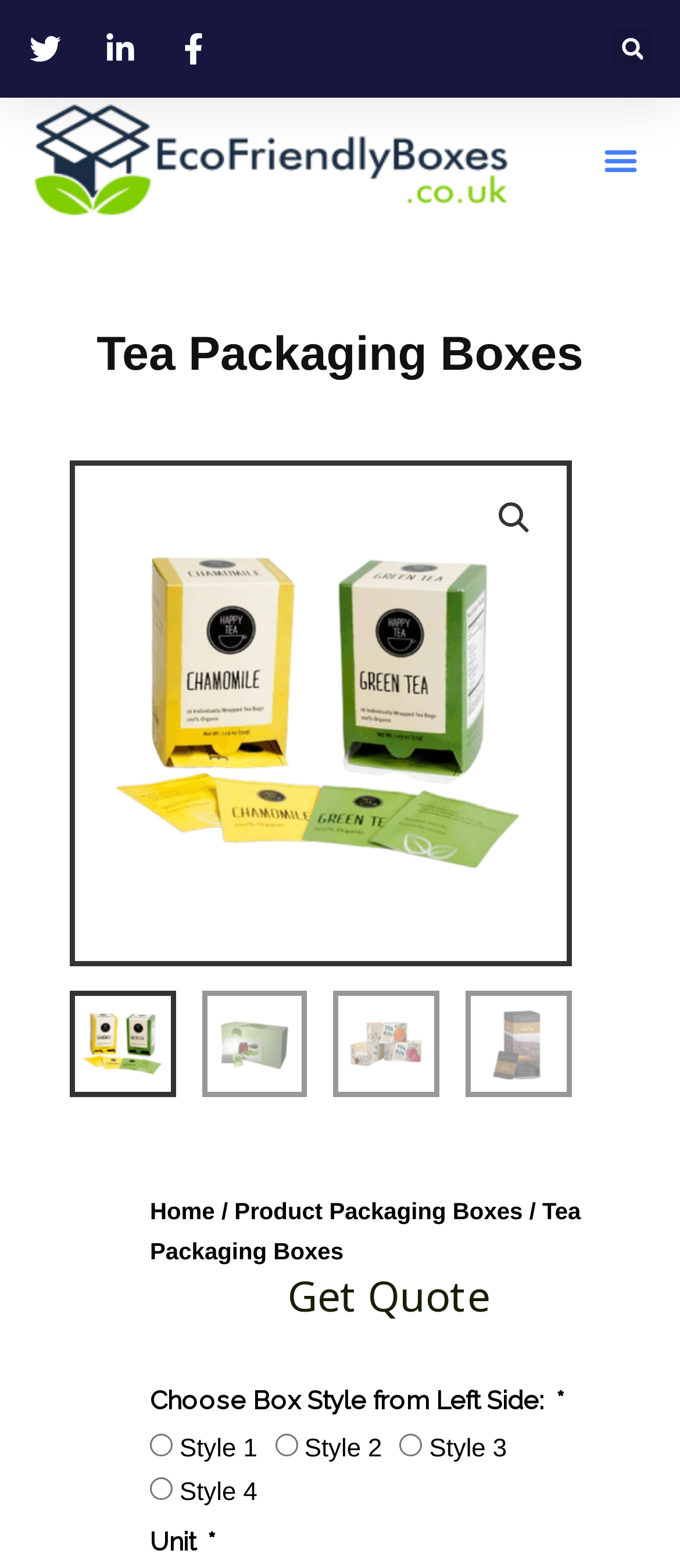From the element description: "🔍", extract the bounding box coordinates of the UI element. The coordinates should be expressed as four float numbers between 0 and 1, in the order [left, top, right, bottom].

[0.71, 0.31, 0.803, 0.35]